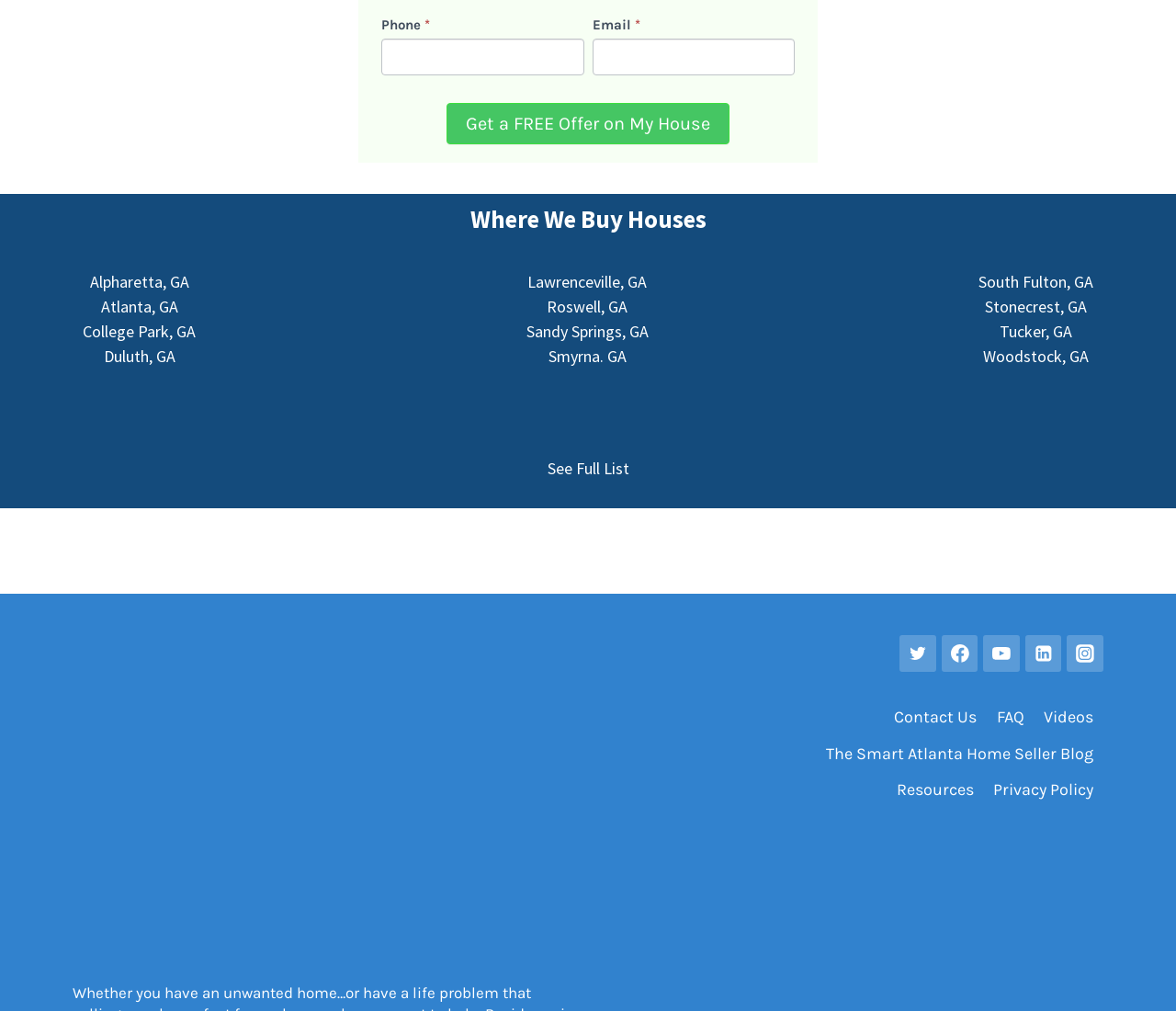Please answer the following question using a single word or phrase: What is the purpose of the phone field?

To input phone number